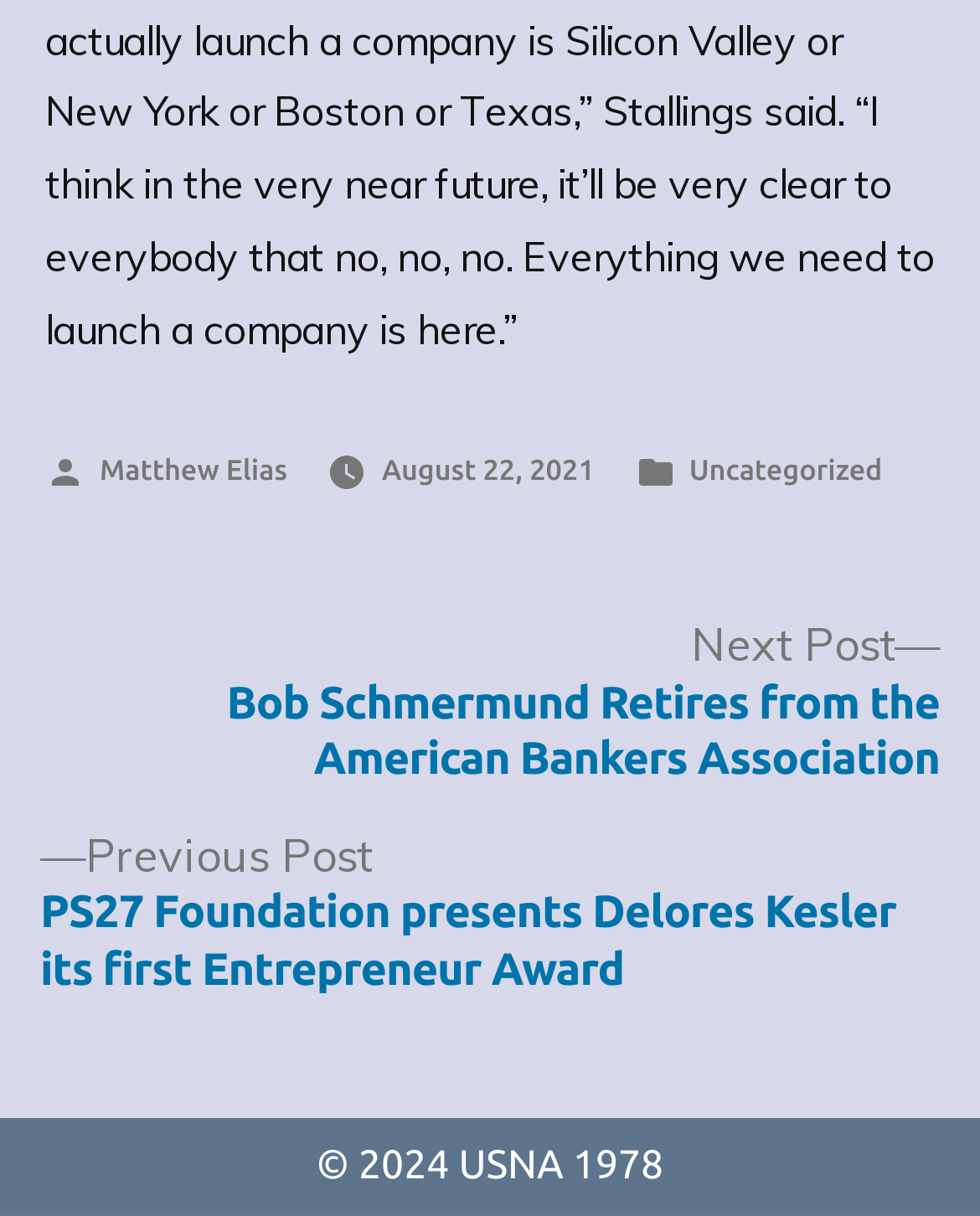Predict the bounding box for the UI component with the following description: "August 22, 2021July 7, 2022".

[0.39, 0.373, 0.606, 0.4]